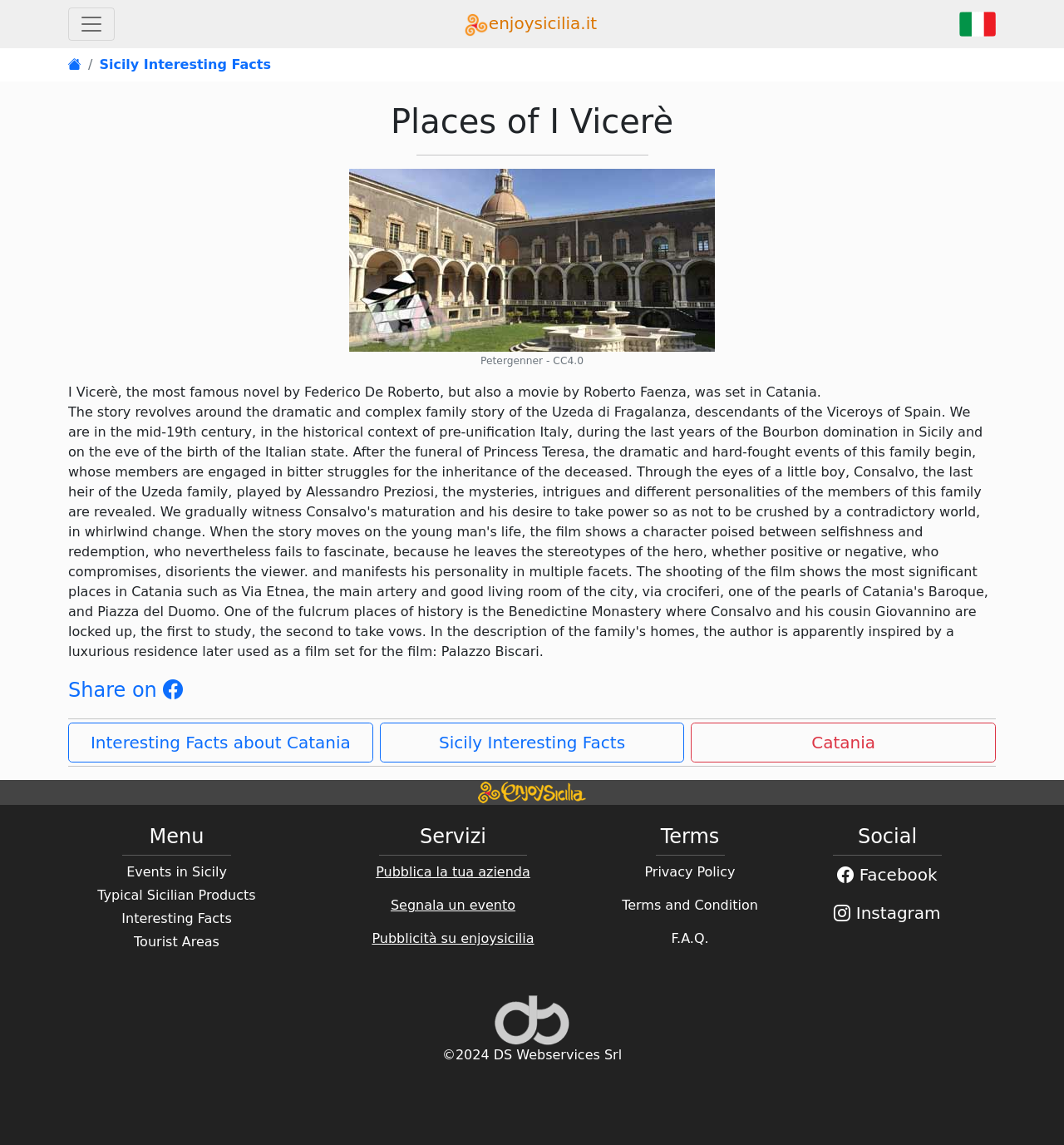Identify and provide the bounding box coordinates of the UI element described: "Interesting Facts". The coordinates should be formatted as [left, top, right, bottom], with each number being a float between 0 and 1.

[0.114, 0.795, 0.218, 0.809]